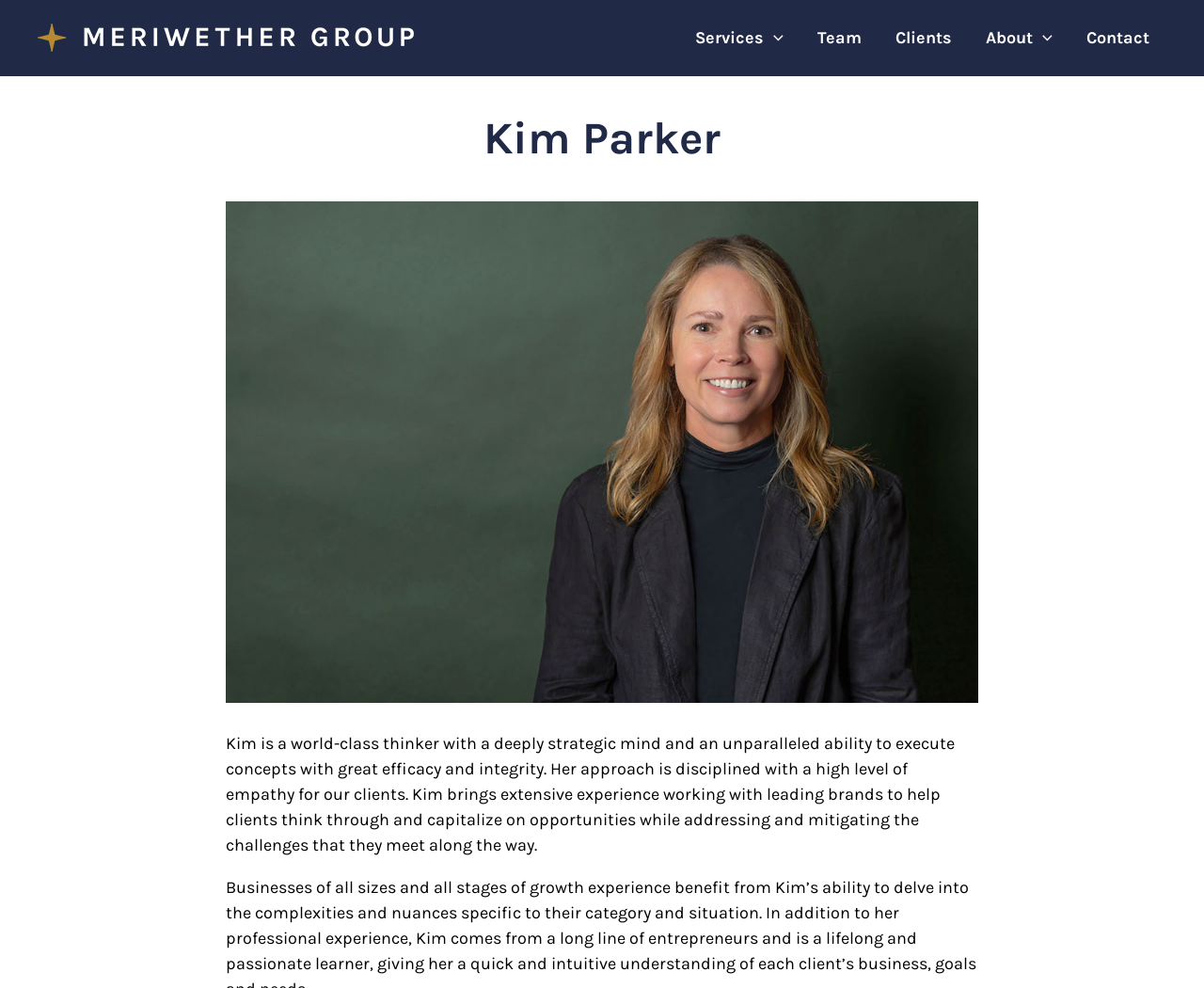Please determine the bounding box coordinates for the UI element described as: "Services".

[0.564, 0.0, 0.665, 0.076]